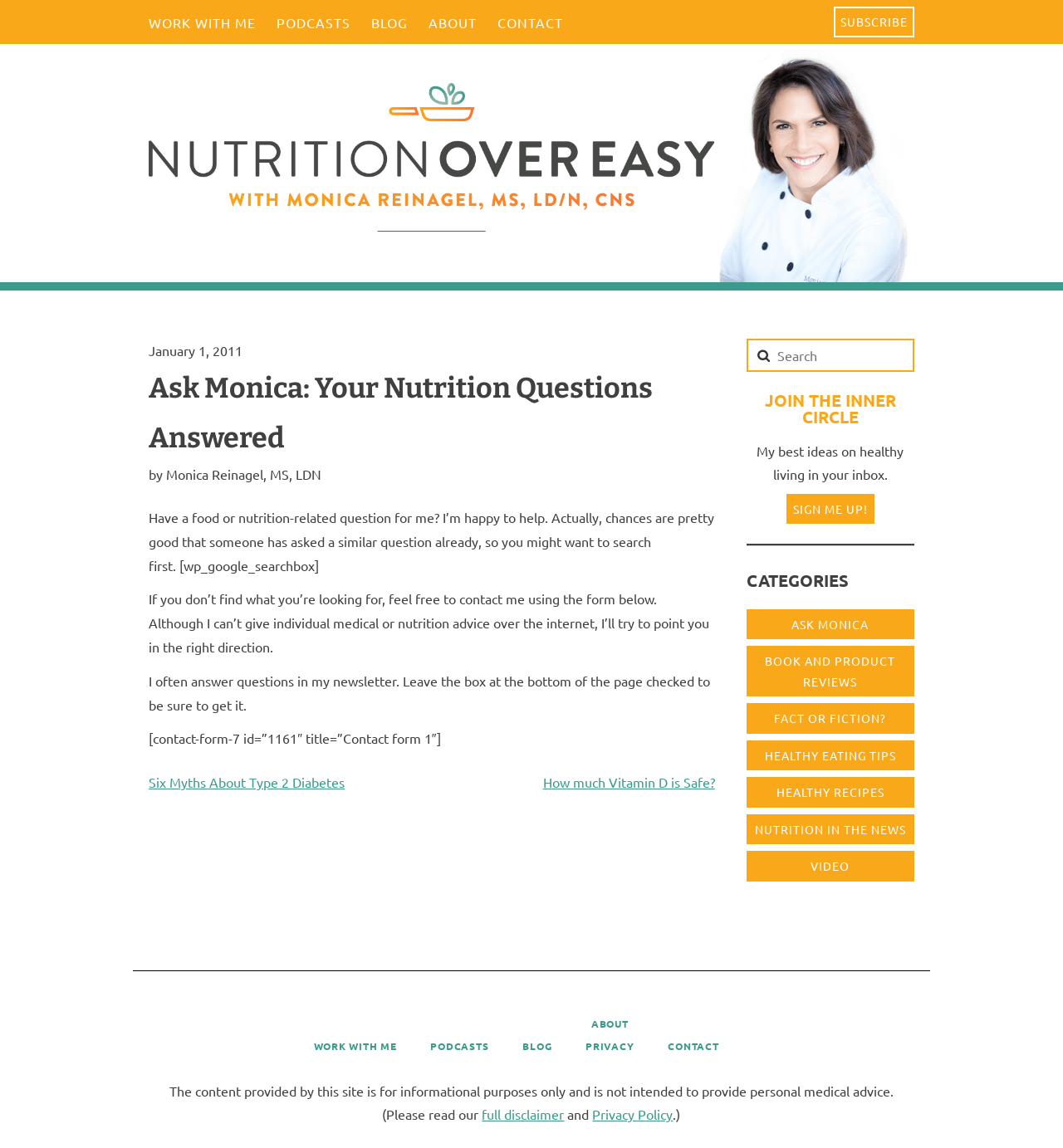Locate the bounding box coordinates of the area you need to click to fulfill this instruction: 'Read the blog posts'. The coordinates must be in the form of four float numbers ranging from 0 to 1: [left, top, right, bottom].

[0.349, 0.009, 0.384, 0.03]